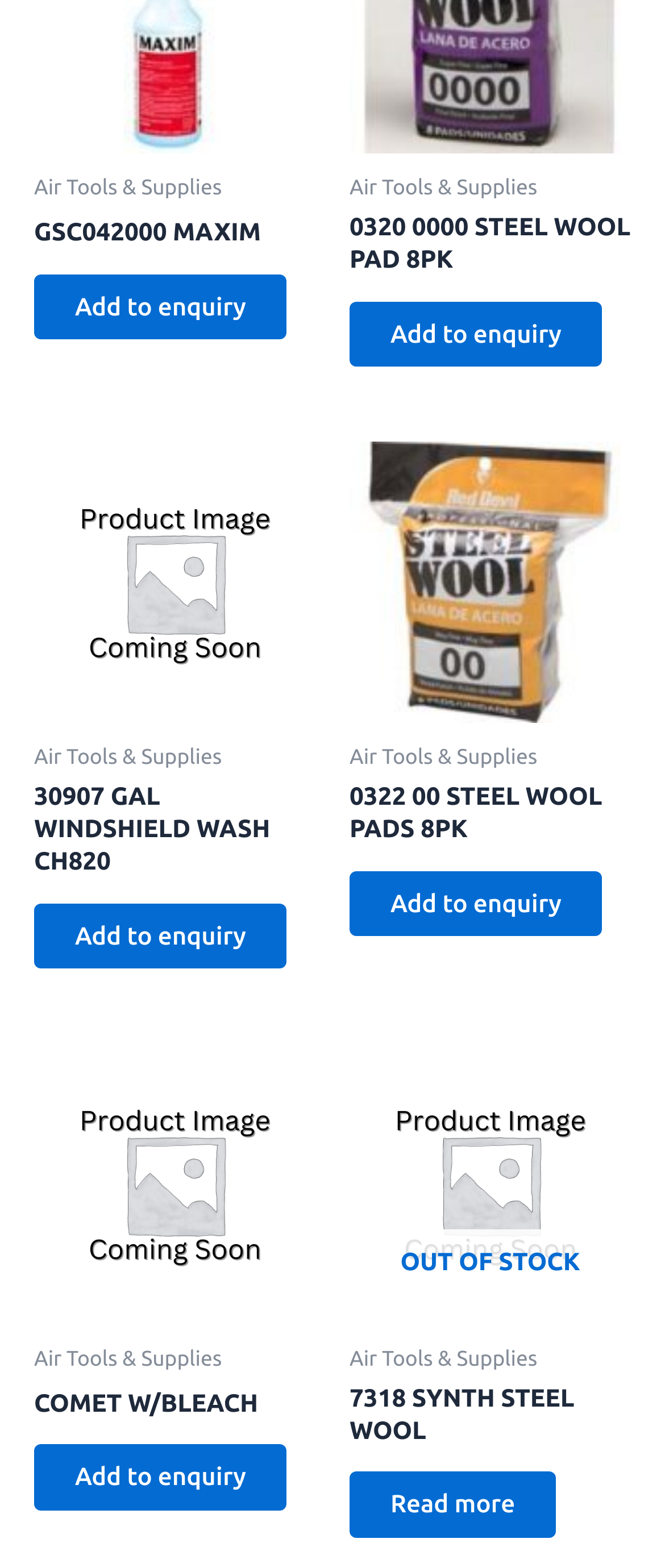Please identify the bounding box coordinates of the region to click in order to complete the given instruction: "Read more about 7318 SYNTH STEEL WOOL". The coordinates should be four float numbers between 0 and 1, i.e., [left, top, right, bottom].

[0.526, 0.939, 0.836, 0.981]